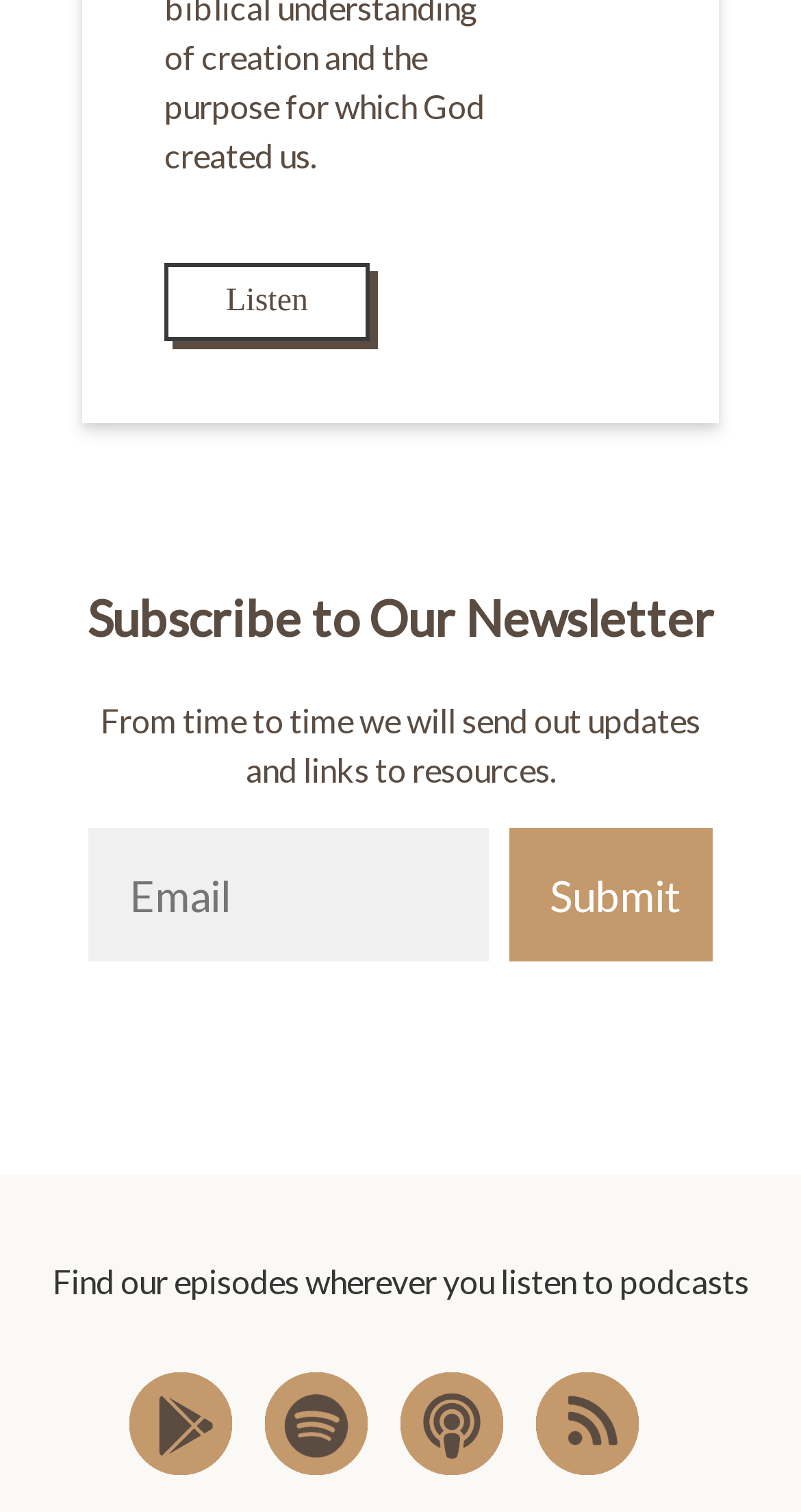How many podcast platforms are listed?
Answer the question based on the image using a single word or a brief phrase.

4